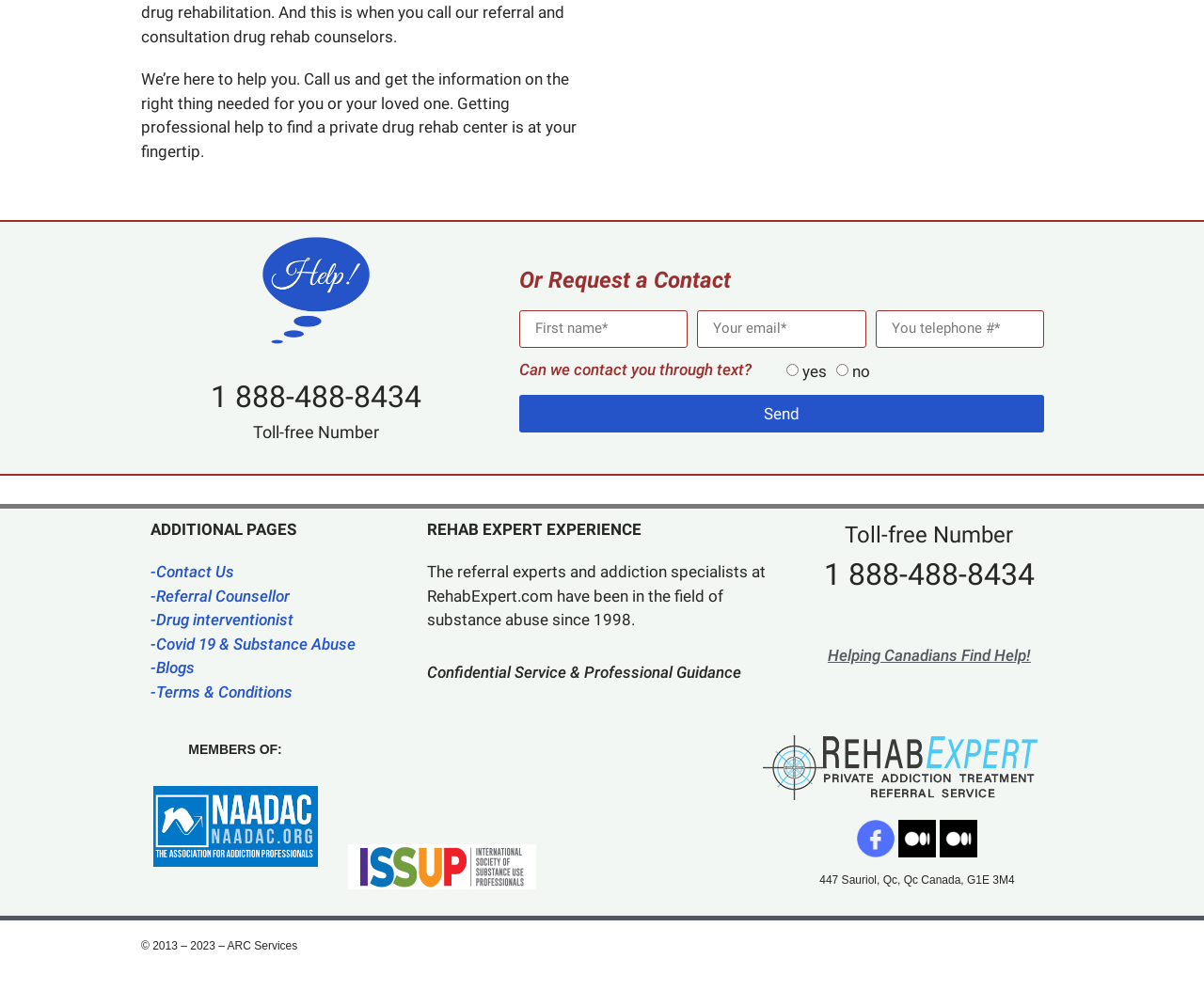Specify the bounding box coordinates for the region that must be clicked to perform the given instruction: "Call the toll-free number".

[0.175, 0.383, 0.35, 0.419]